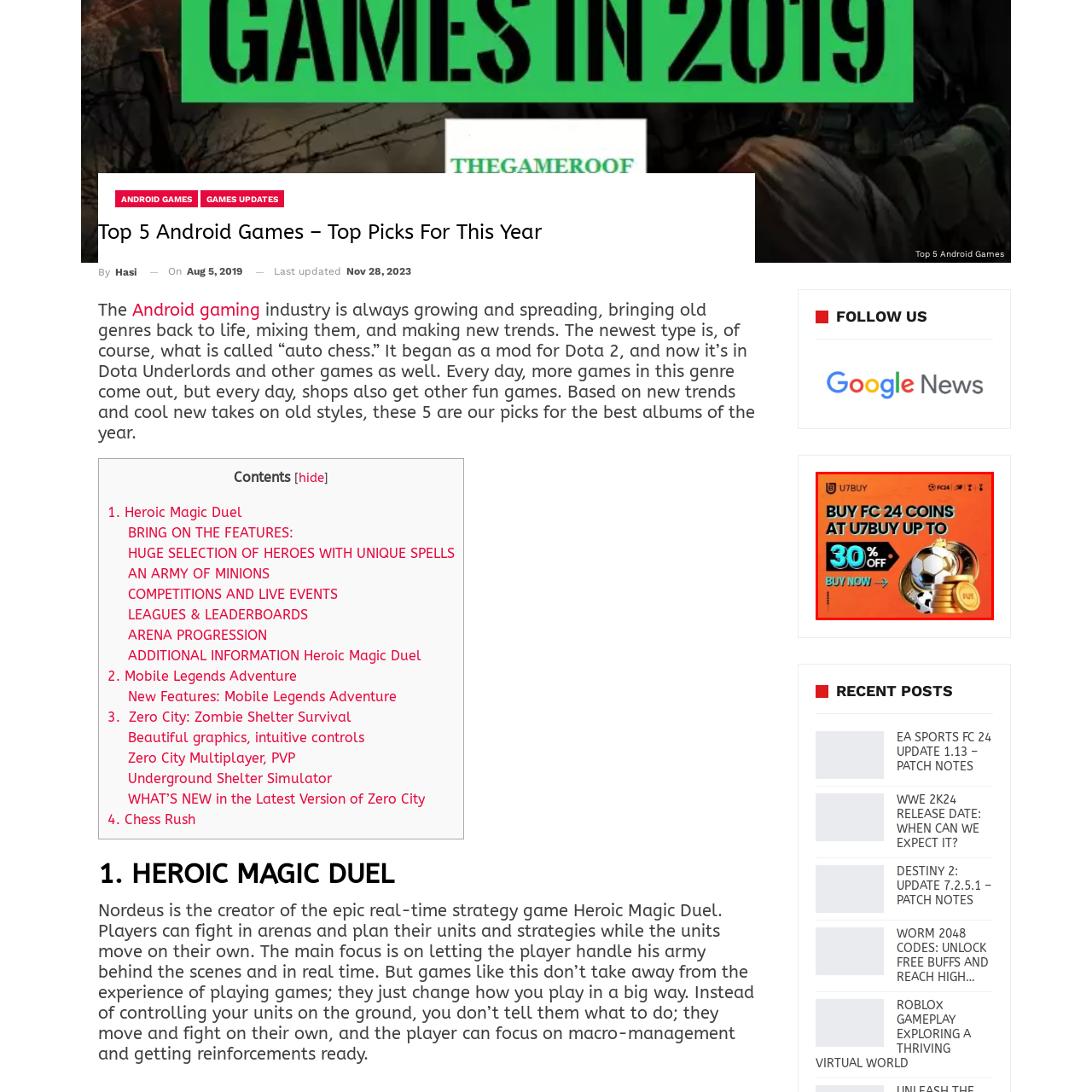Offer a detailed caption for the image that is surrounded by the red border.

The image promotes purchasing FC 24 coins from U7BUY, featuring vibrant orange and blue hues. Highlighted text encourages viewers to "Buy FC 24 Coins at U7BUY up to 30% off," enticing gamers with a discount. The visual elements include a soccer ball and stacks of coins, symbolizing the in-game purchases associated with FIFA 24. A prominent button labeled "Buy Now" invites immediate action, aiming to engage potential customers in the gaming community. The overall design effectively captures attention while conveying a strong promotional message.